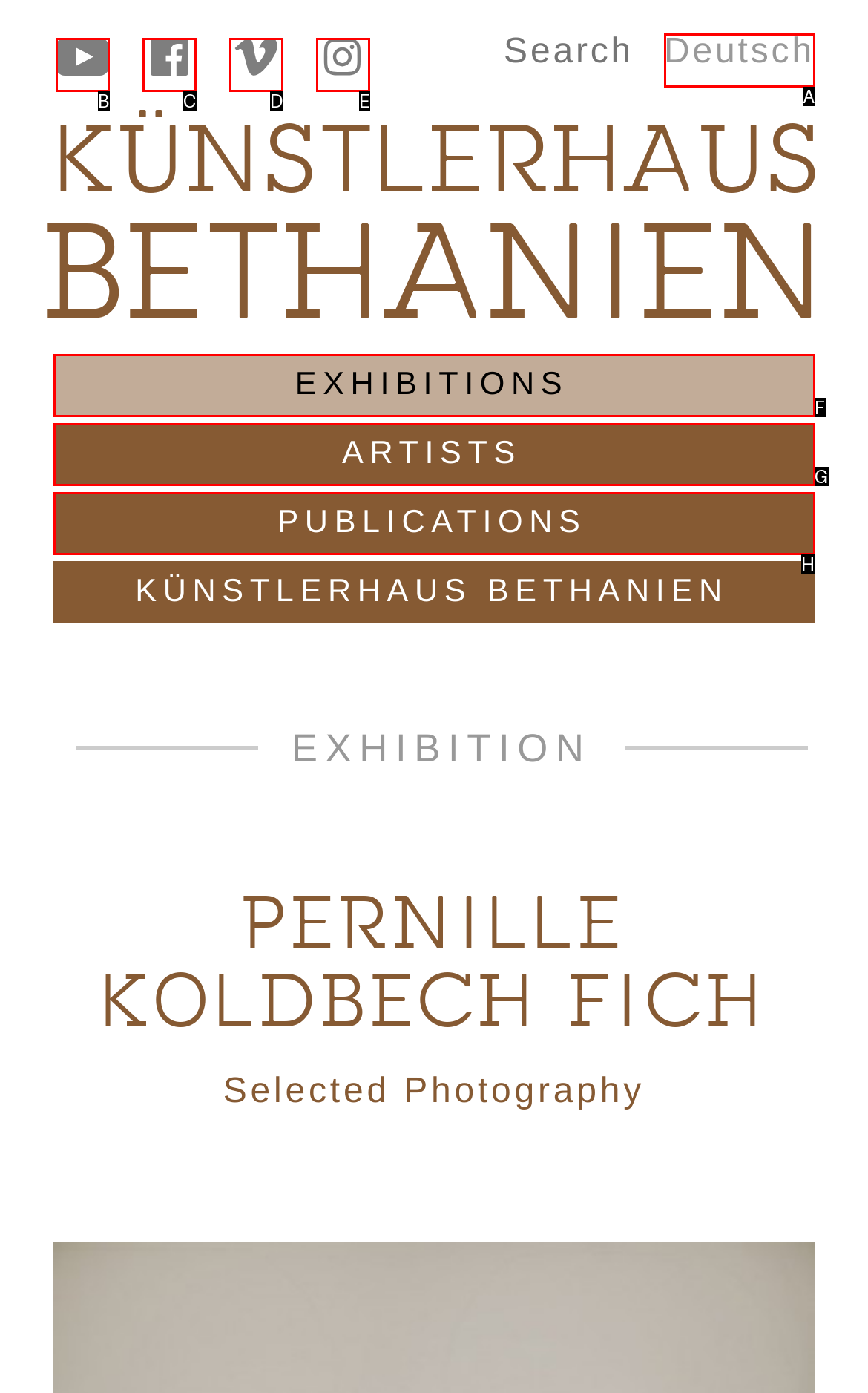From the options presented, which lettered element matches this description: Nanalysis Corp.
Reply solely with the letter of the matching option.

None